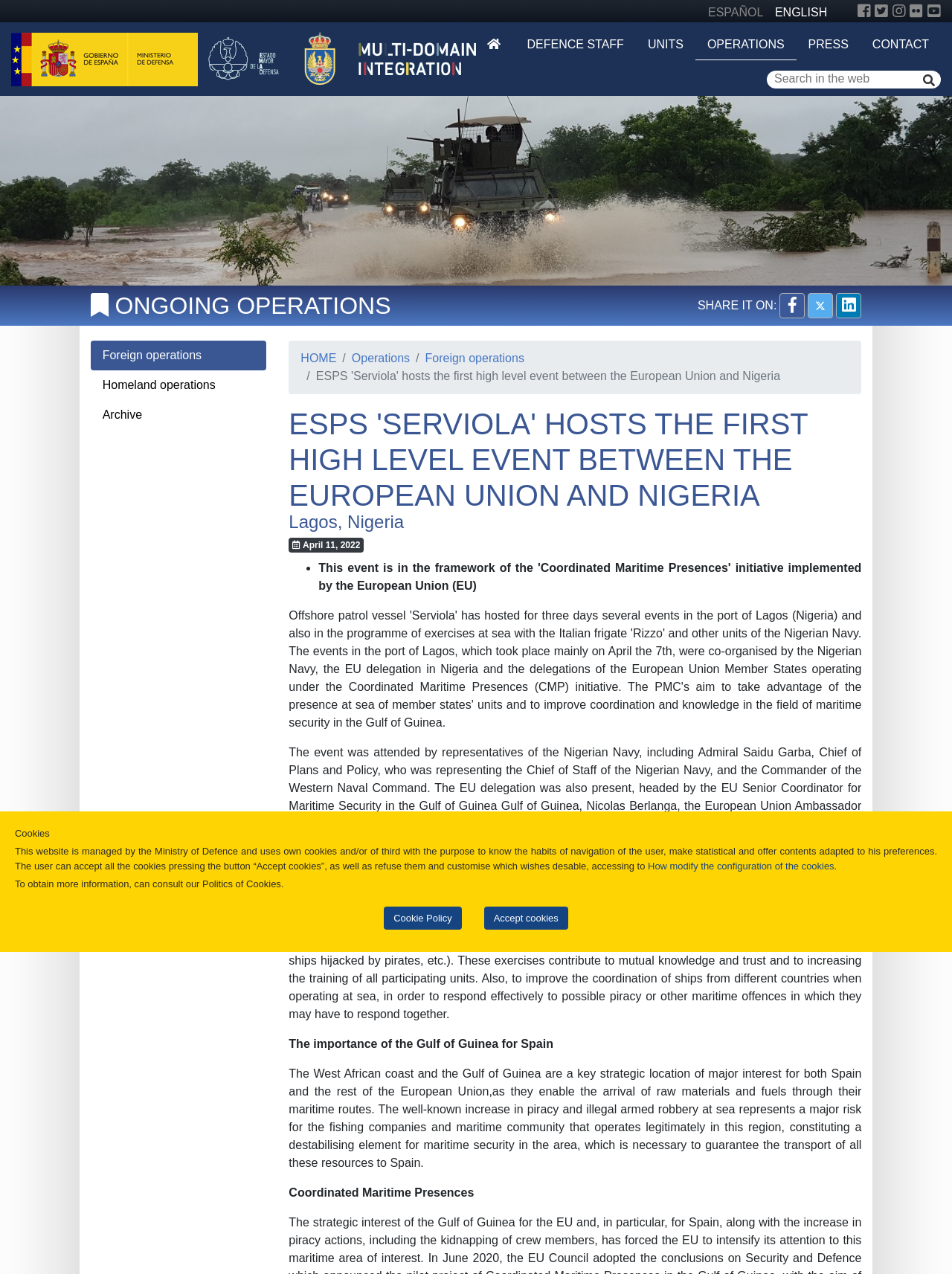How many tabs are available in the tablist?
Look at the webpage screenshot and answer the question with a detailed explanation.

There are 3 tabs available in the tablist, including 'Foreign operations', 'Homeland operations', and 'Archive', which can be found on the left side of the webpage.